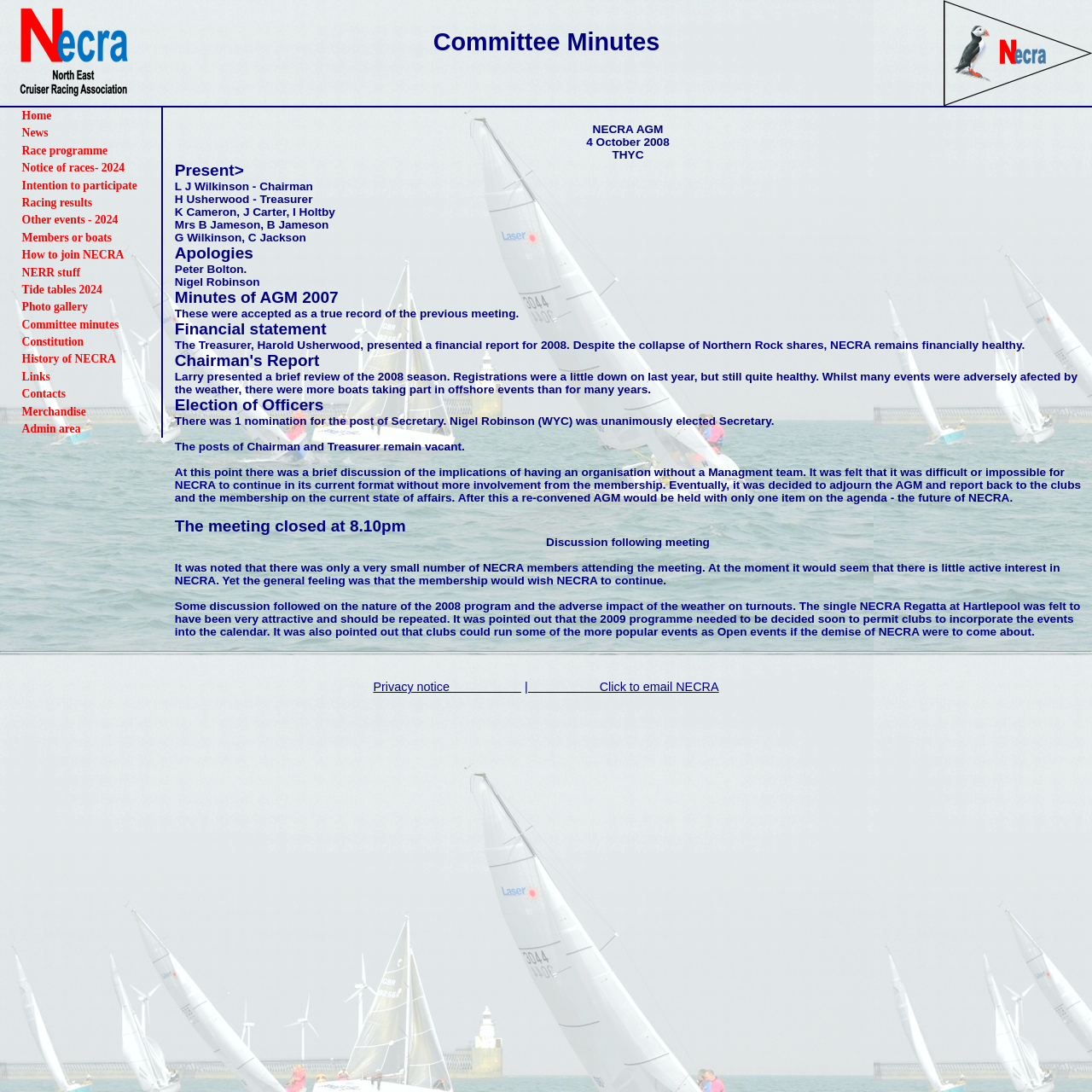What is the time when the meeting closed?
Using the visual information, answer the question in a single word or phrase.

8.10pm